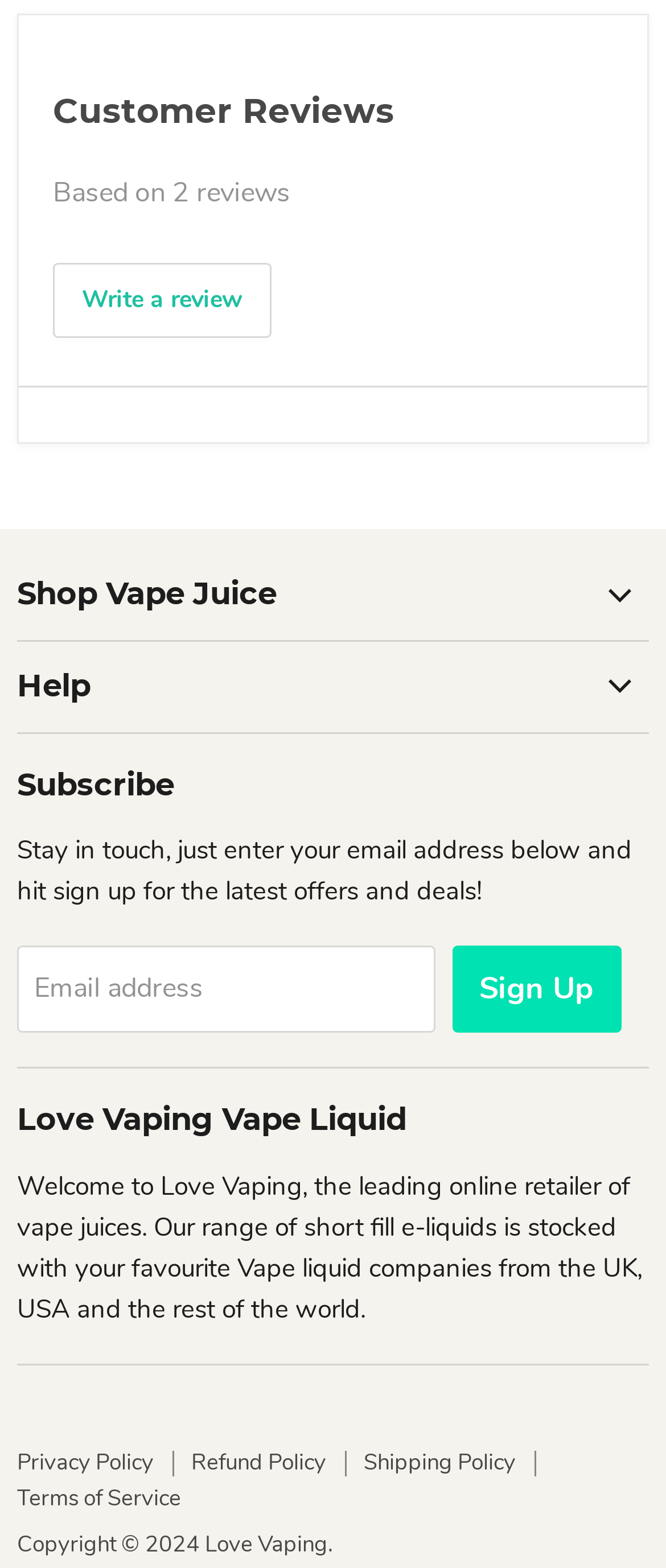Please find the bounding box for the UI component described as follows: "Write a review".

[0.079, 0.145, 0.408, 0.194]